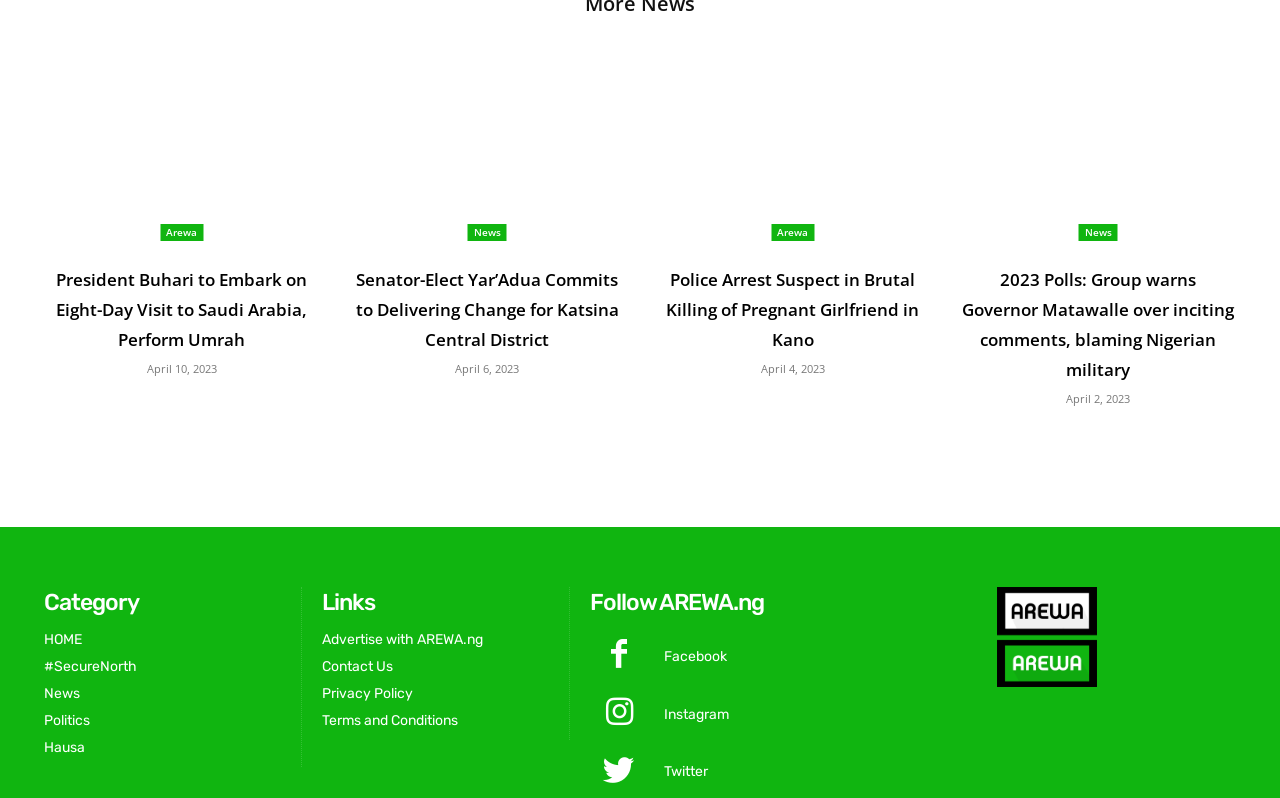Locate the bounding box coordinates of the segment that needs to be clicked to meet this instruction: "Click on 'READ MORE'".

None